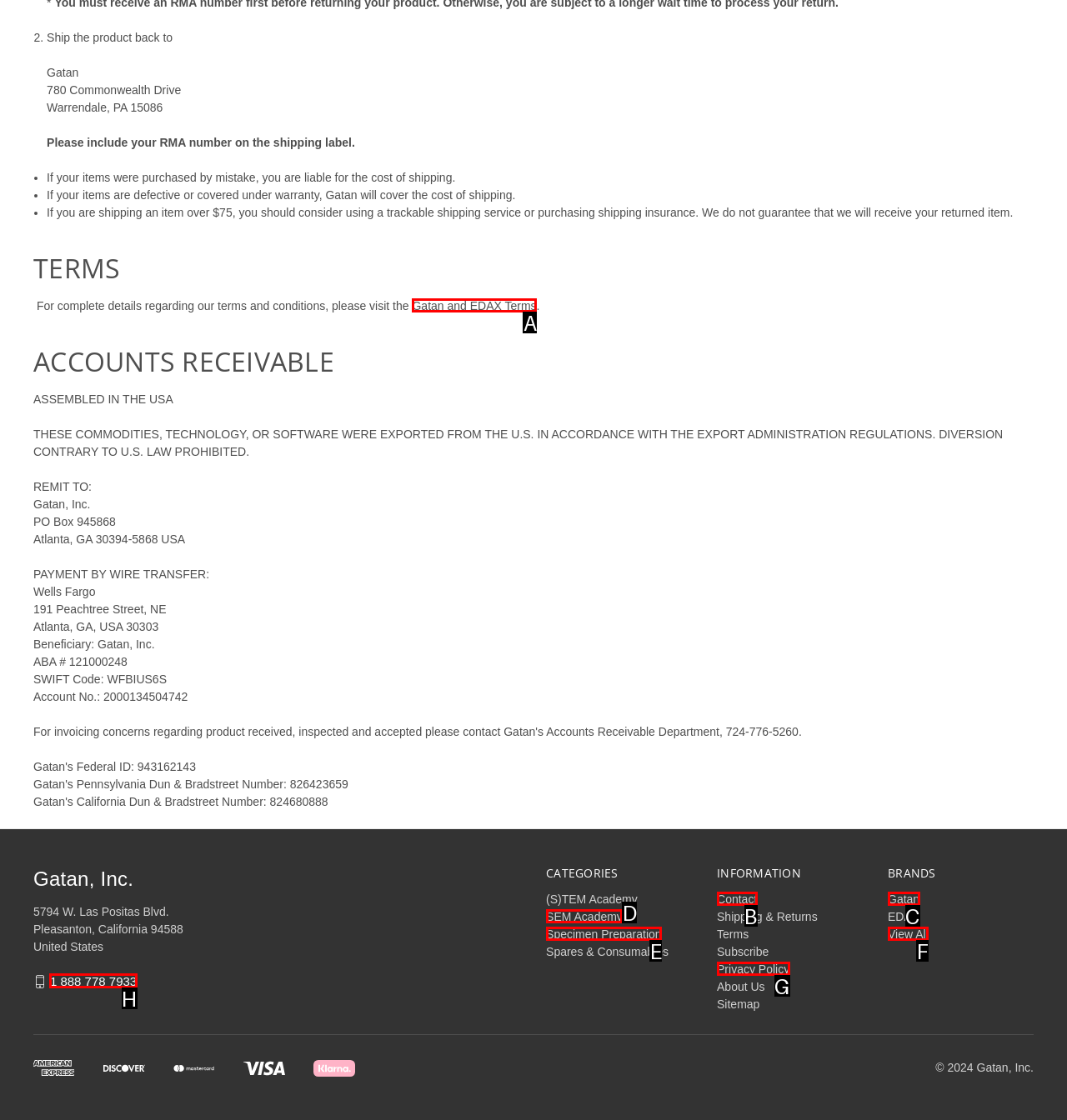Tell me which one HTML element you should click to complete the following task: Click on 'Gatan and EDAX Terms'
Answer with the option's letter from the given choices directly.

A